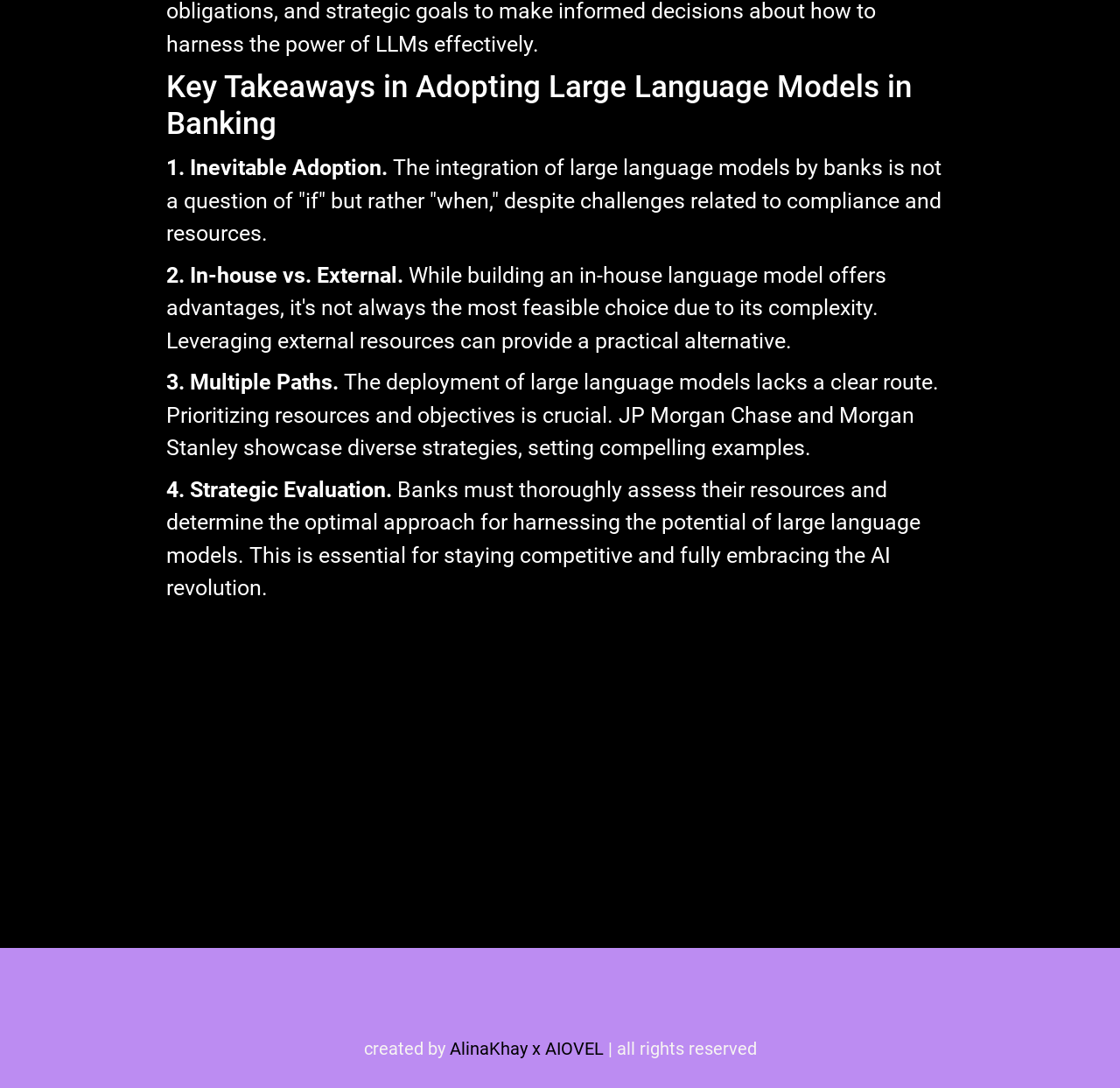Examine the image and give a thorough answer to the following question:
What is the name of the company or organization?

I found the name of the company or organization mentioned in the footer section, which is 'AIOVEL'.